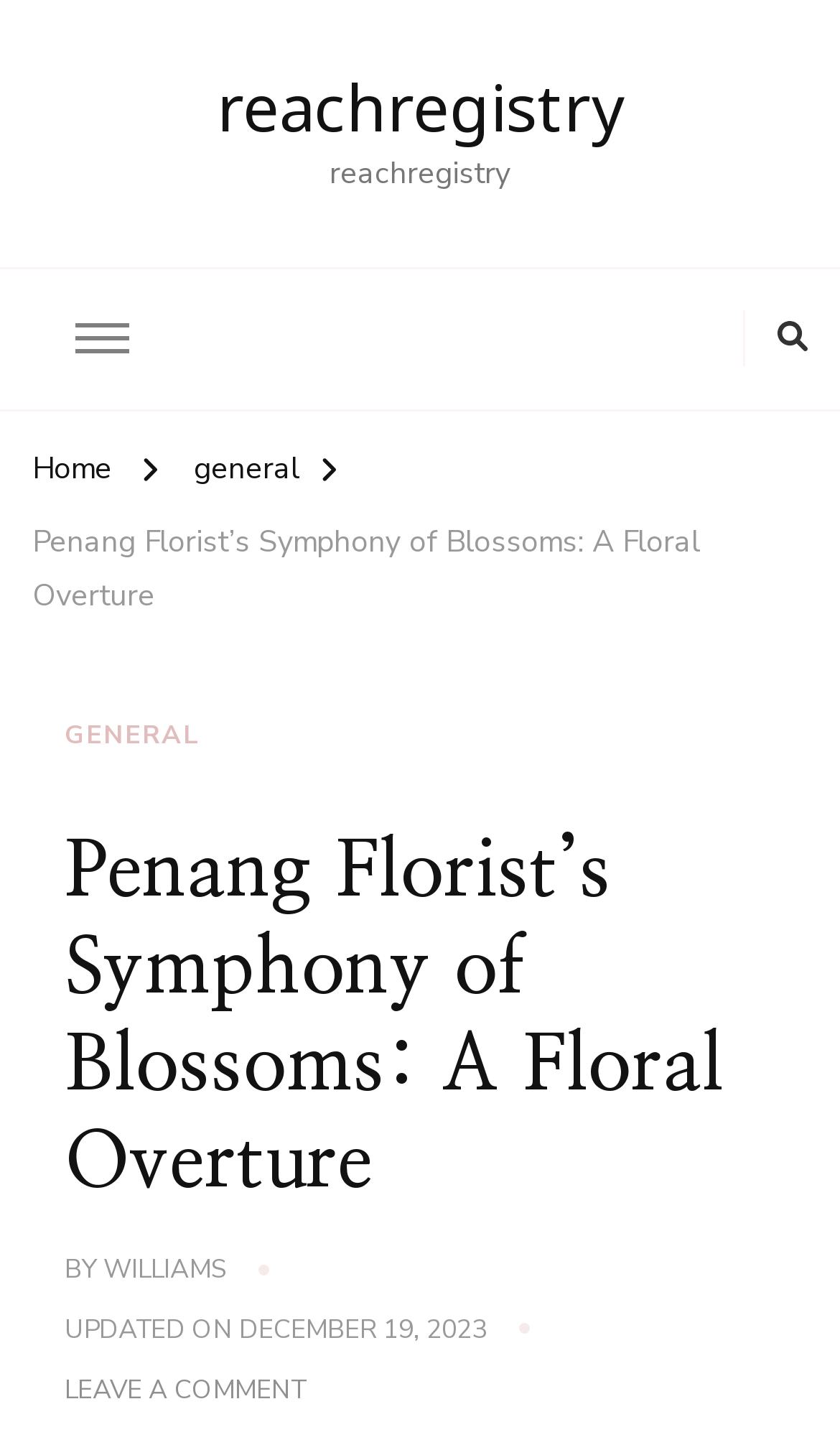What is the name of the author of the article?
Respond to the question with a well-detailed and thorough answer.

By analyzing the webpage structure, I found a link with the text 'WILLIAMS' which is preceded by the text 'BY', indicating that WILLIAMS is the author of the article.